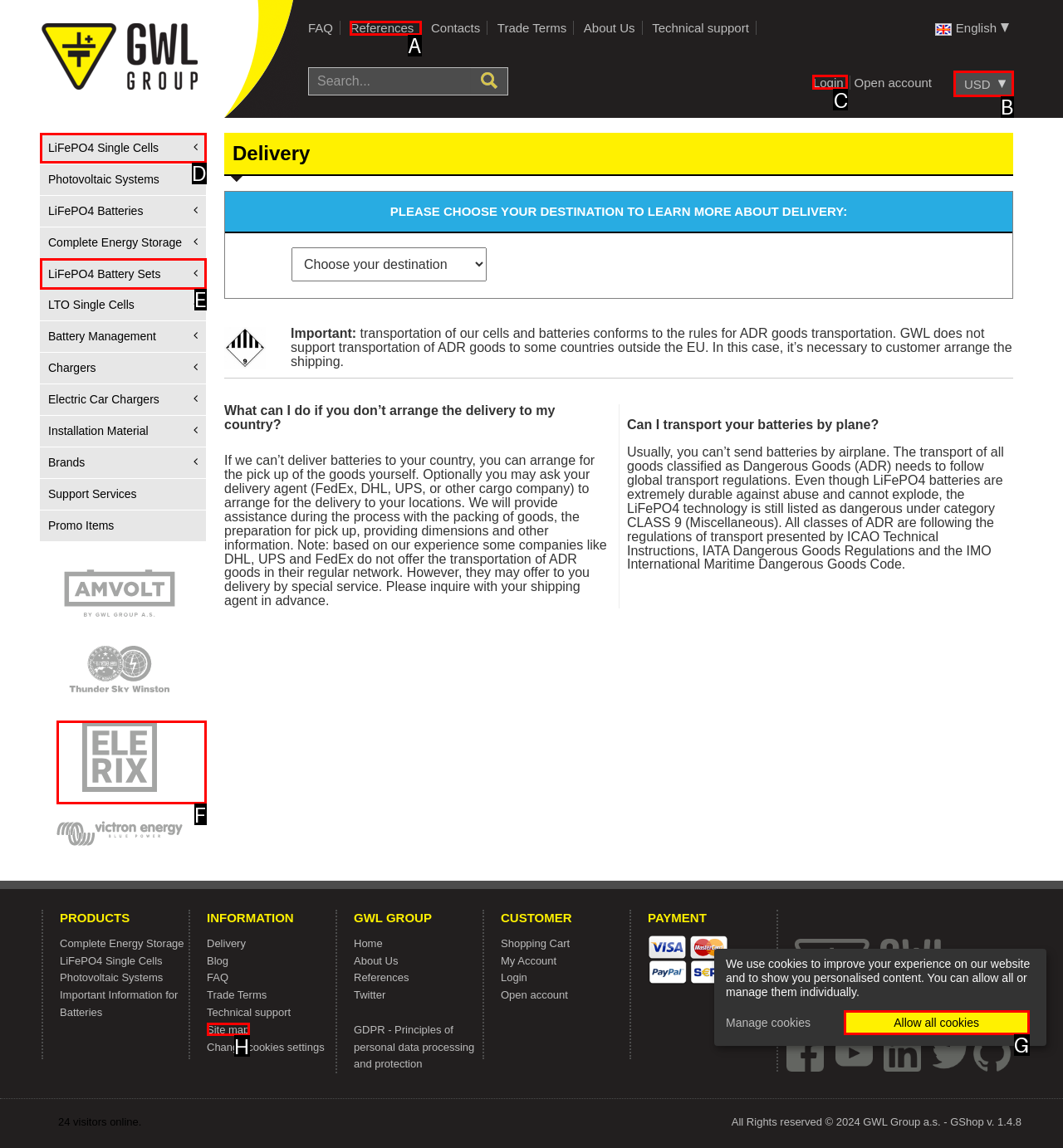Indicate which HTML element you need to click to complete the task: learn more about 'LiFePO4 Single Cells'. Provide the letter of the selected option directly.

D